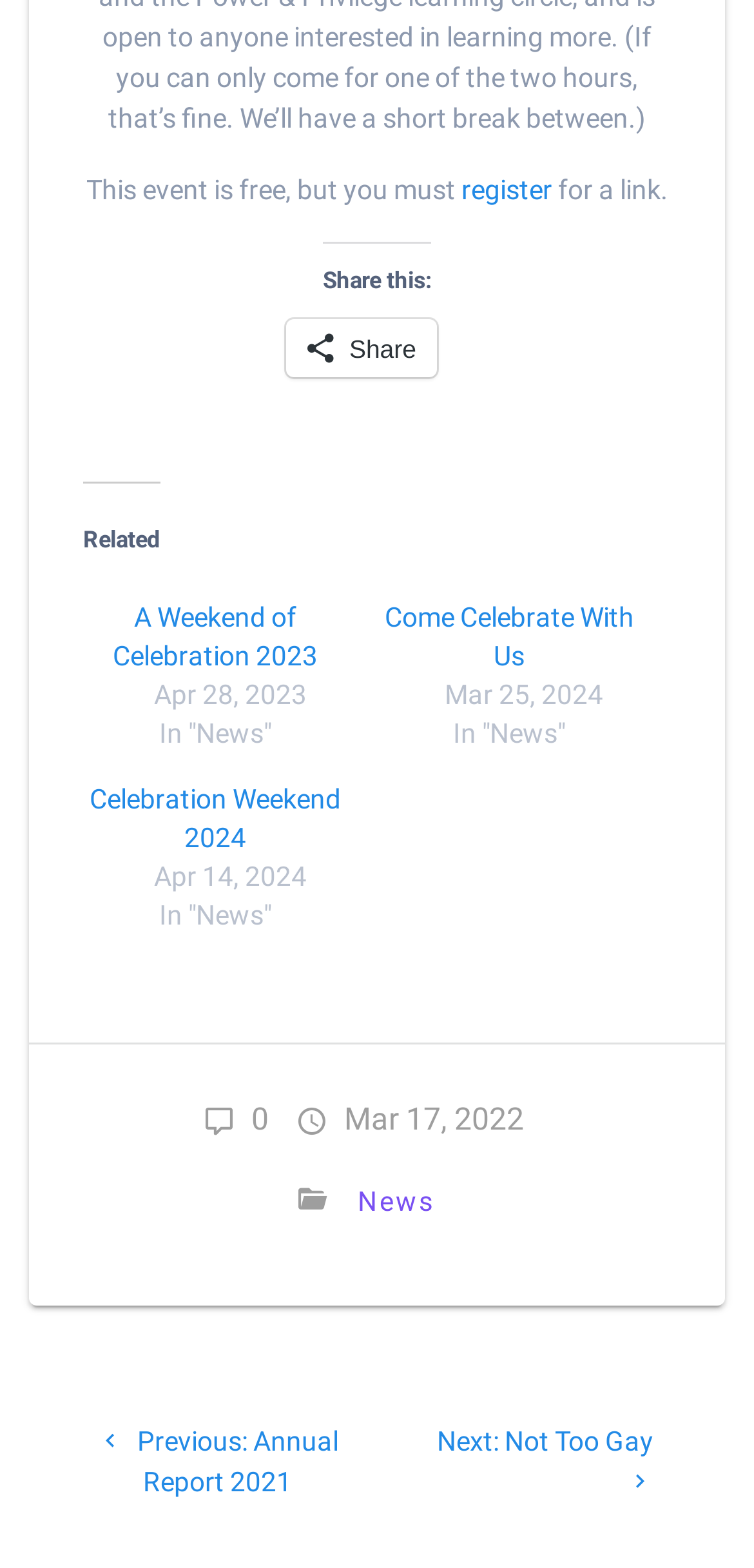Provide your answer to the question using just one word or phrase: How many related links are provided?

3